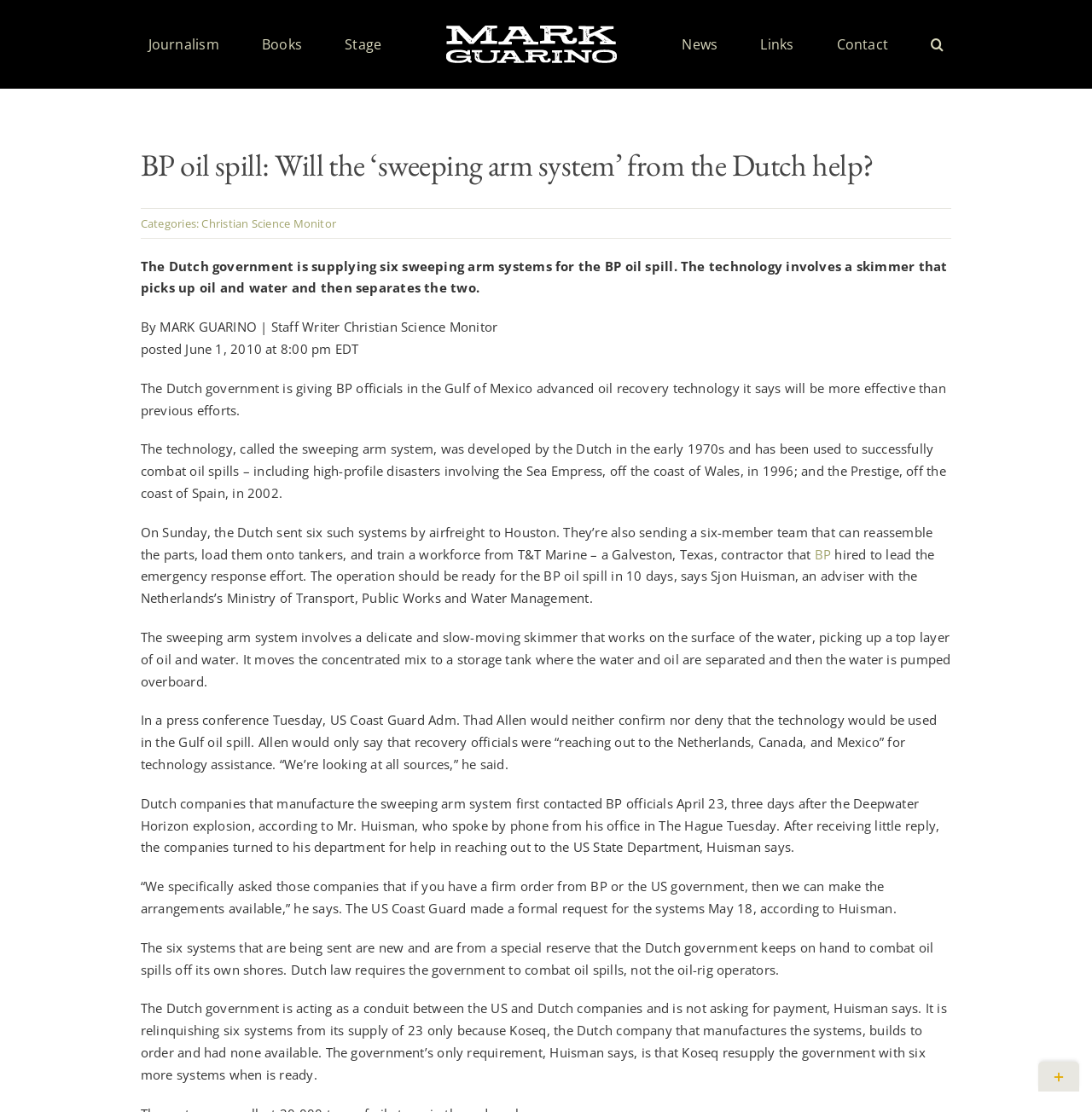Create an in-depth description of the webpage, covering main sections.

This webpage is an article about the BP oil spill and the Dutch government's contribution to the cleanup efforts. At the top of the page, there is a main menu navigation bar with links to "Journalism", "Books", "Stage", "Mark Guarino Logo", "News", "Links", and "Contact". To the right of the navigation bar, there is a search button.

Below the navigation bar, there is a heading that reads "BP oil spill: Will the ‘sweeping arm system’ from the Dutch help?" followed by a category label "Categories:" and a link to "Christian Science Monitor". 

The main content of the article is divided into several paragraphs of text, which describe the Dutch government's supply of six sweeping arm systems to help combat the BP oil spill. The technology involves a skimmer that picks up oil and water and then separates the two. The article also mentions the history of the technology, its previous uses, and the process of how it works.

Throughout the article, there are several links to external sources, including "BP" and "Christian Science Monitor". The article also includes the author's name, "MARK GUARINO", and the date it was posted, "June 1, 2010 at 8:00 pm EDT". 

At the very bottom of the page, there is a link to "Toggle Sliding Bar Area" which is likely a button to expand or collapse a sidebar or menu.